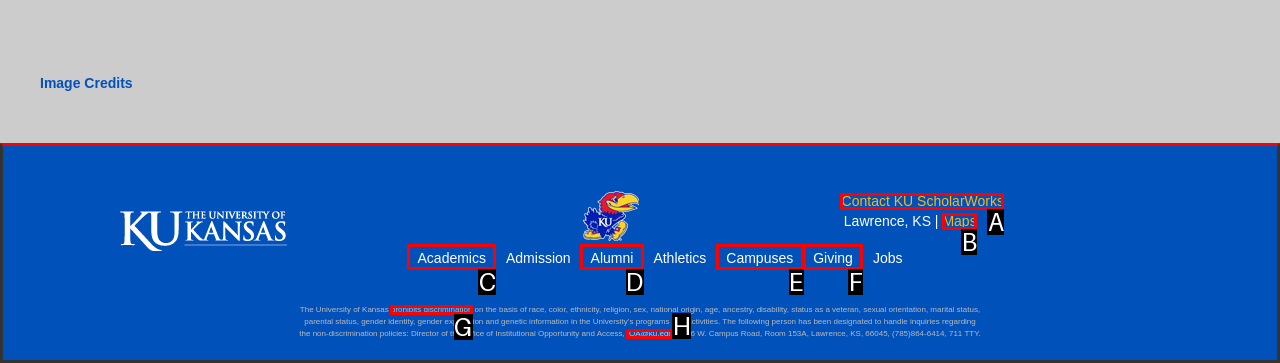Based on the task: Contact KU ScholarWorks, which UI element should be clicked? Answer with the letter that corresponds to the correct option from the choices given.

A